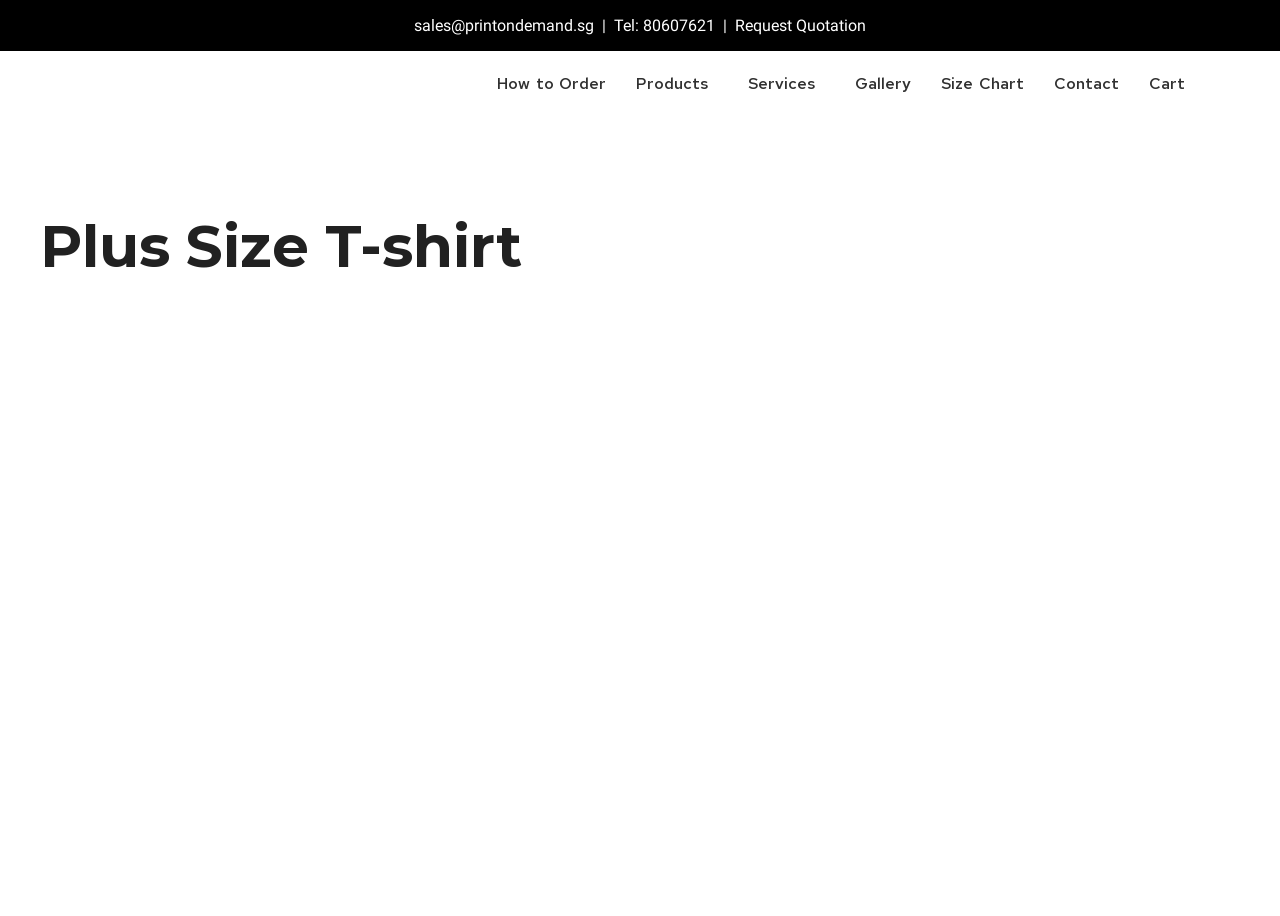What is the logo of the company?
Based on the image, provide your answer in one word or phrase.

Singapore custom shirt print on demand logo